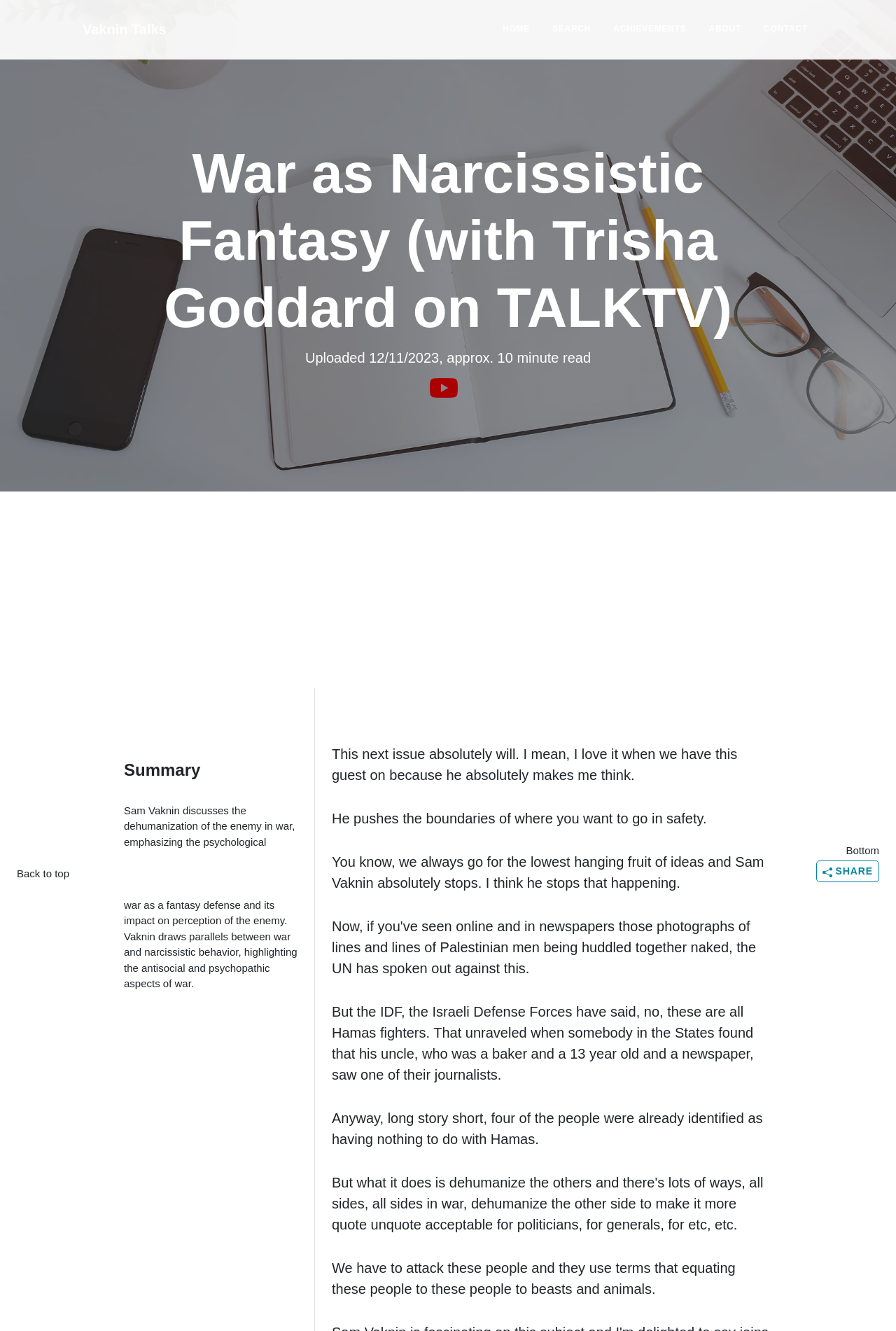Extract the bounding box coordinates of the UI element described: "Search". Provide the coordinates in the format [left, top, right, bottom] with values ranging from 0 to 1.

[0.61, 0.004, 0.666, 0.04]